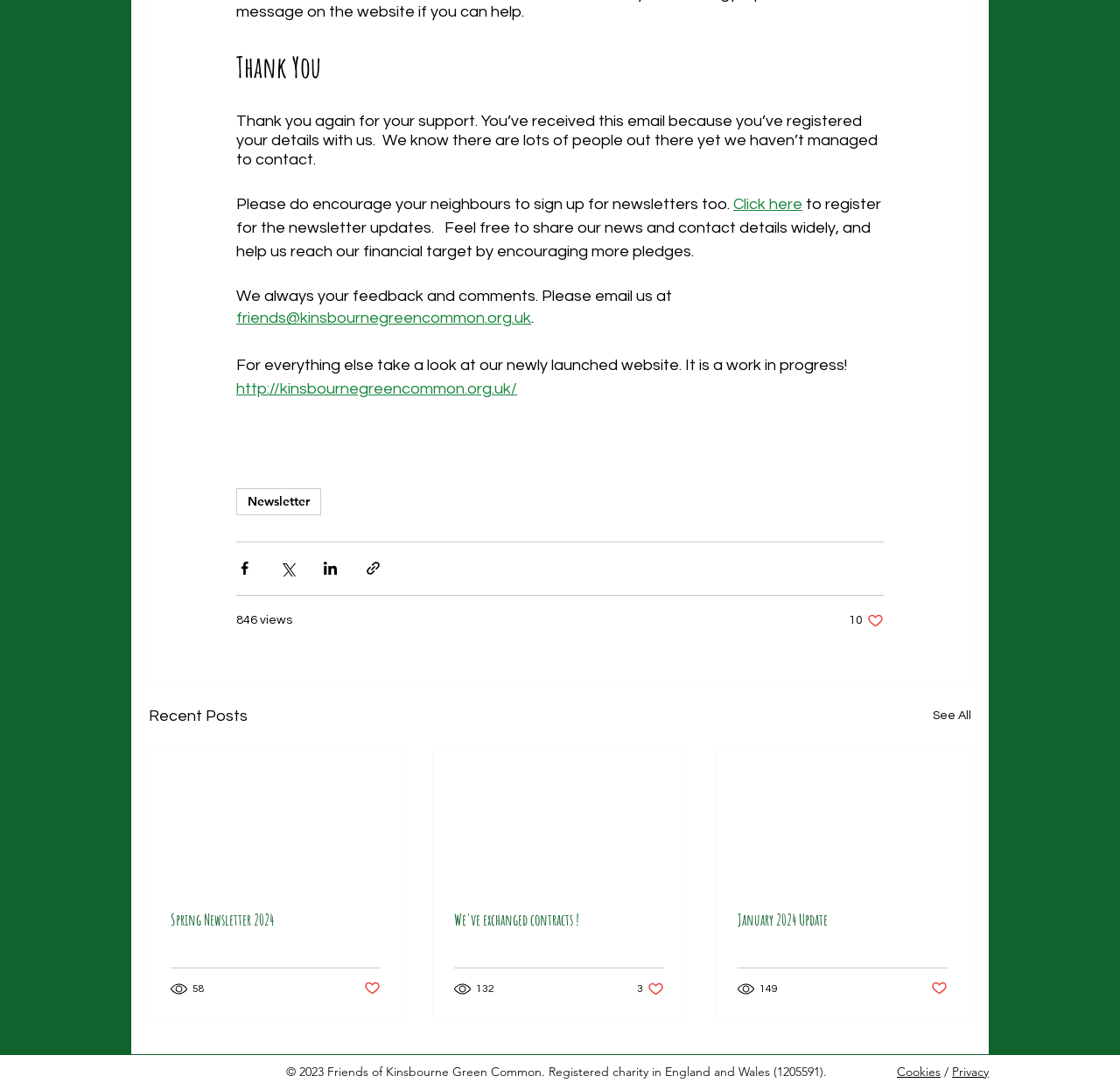Specify the bounding box coordinates of the area to click in order to follow the given instruction: "Type in the 'Email*' field."

None